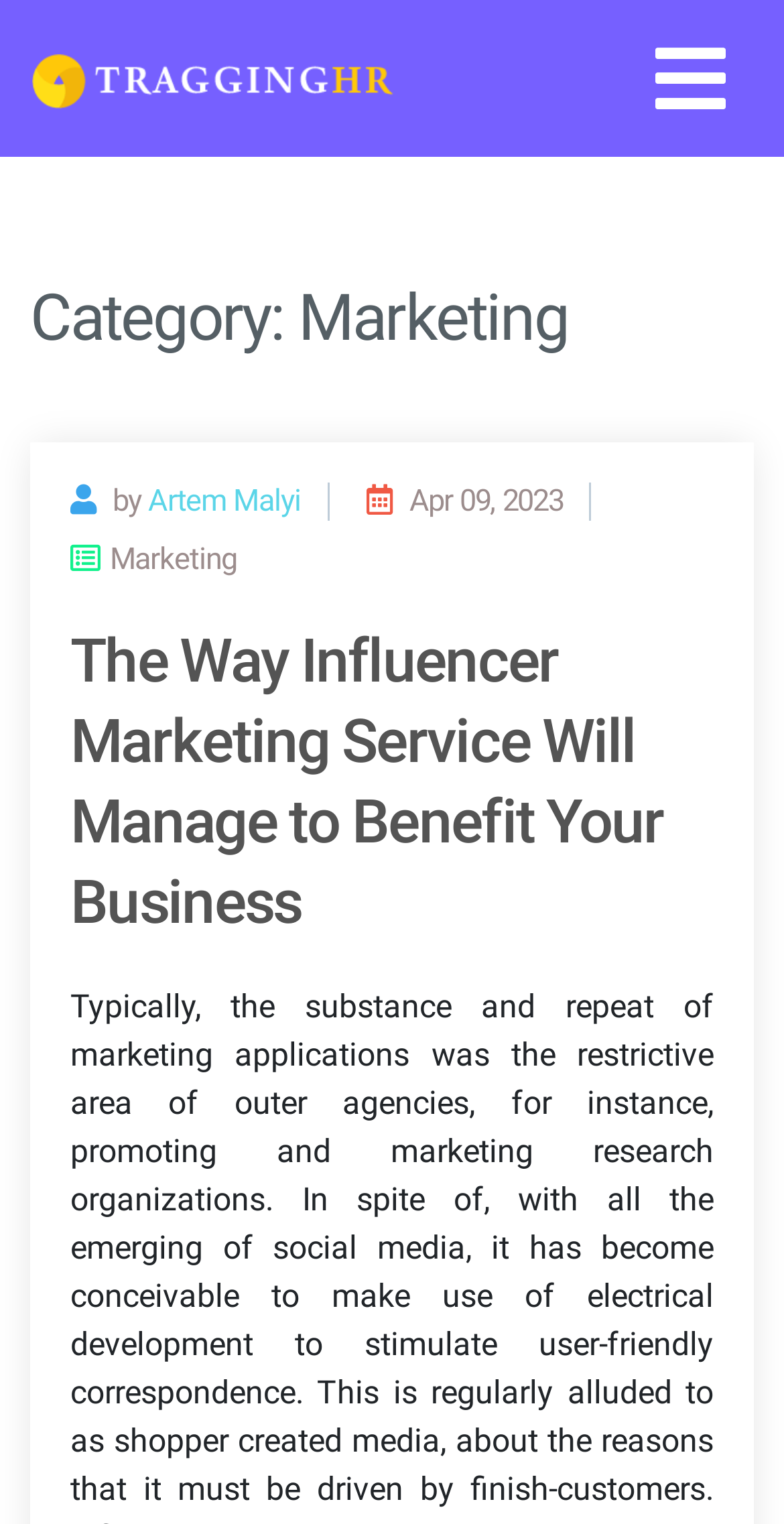Ascertain the bounding box coordinates for the UI element detailed here: "alt="Tragging HR"". The coordinates should be provided as [left, top, right, bottom] with each value being a float between 0 and 1.

[0.041, 0.025, 0.503, 0.078]